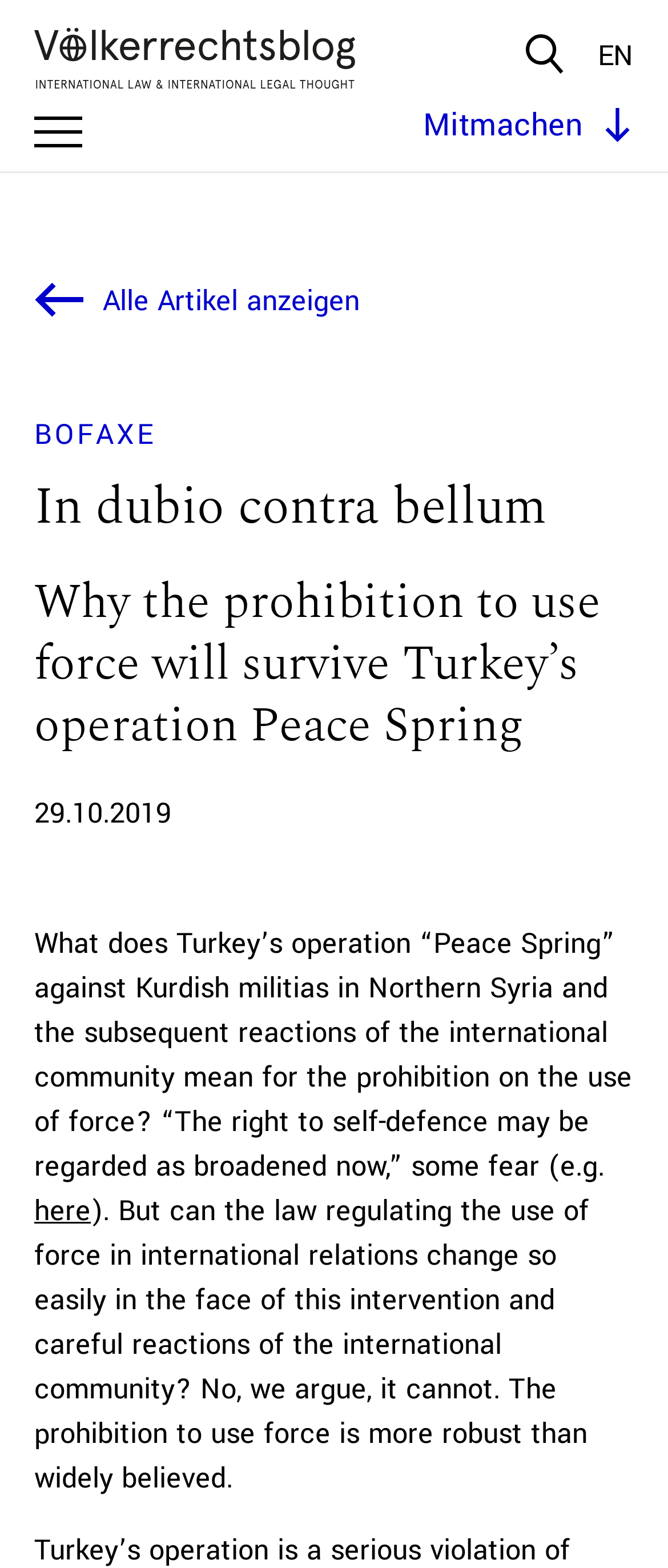What is the topic of the article?
Using the image as a reference, give a one-word or short phrase answer.

Use of force in international relations